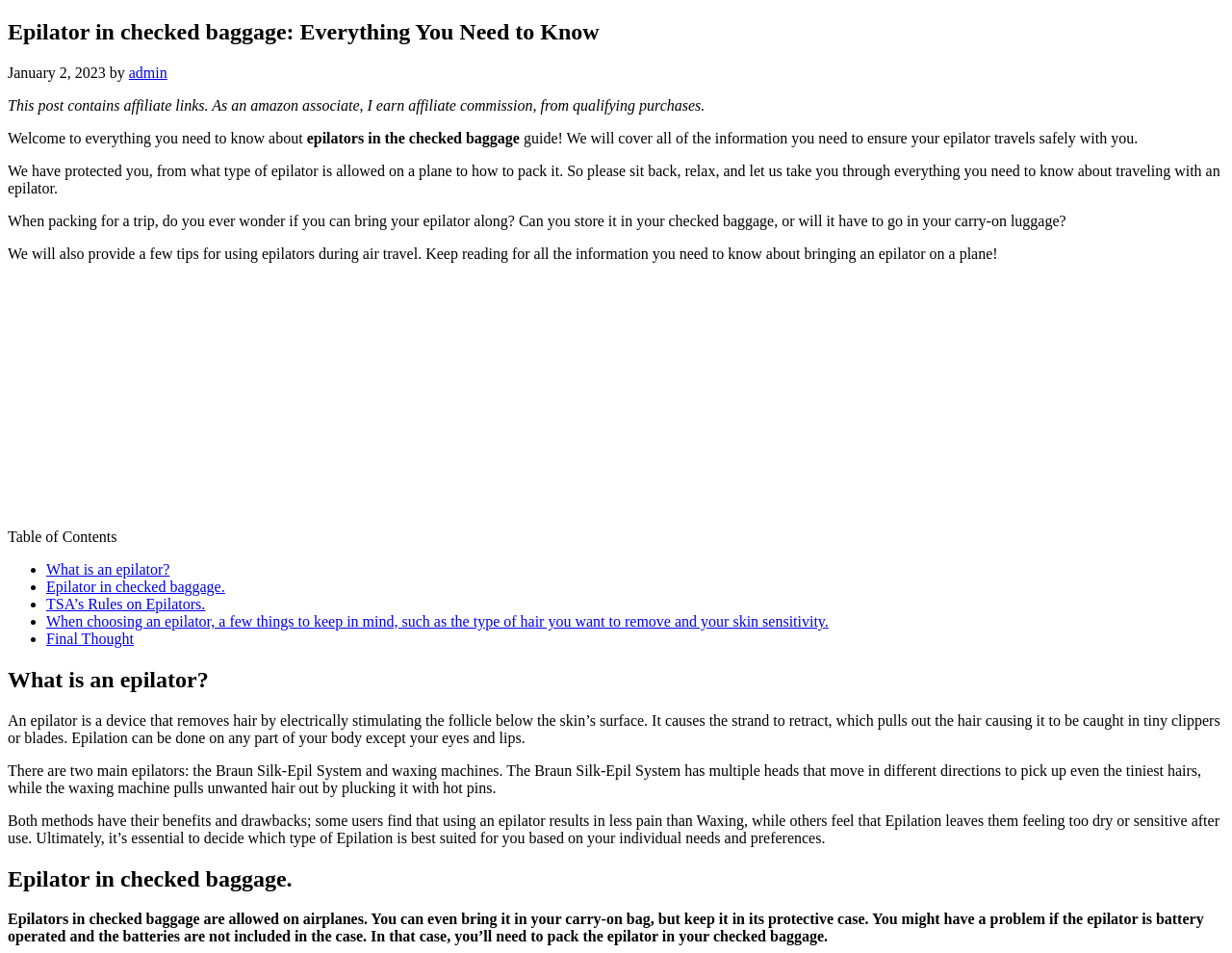Can epilators be brought in checked baggage?
Analyze the image and deliver a detailed answer to the question.

The answer can be found in the section with the heading 'Epilator in checked baggage.'. According to the text, epilators in checked baggage are allowed on airplanes.